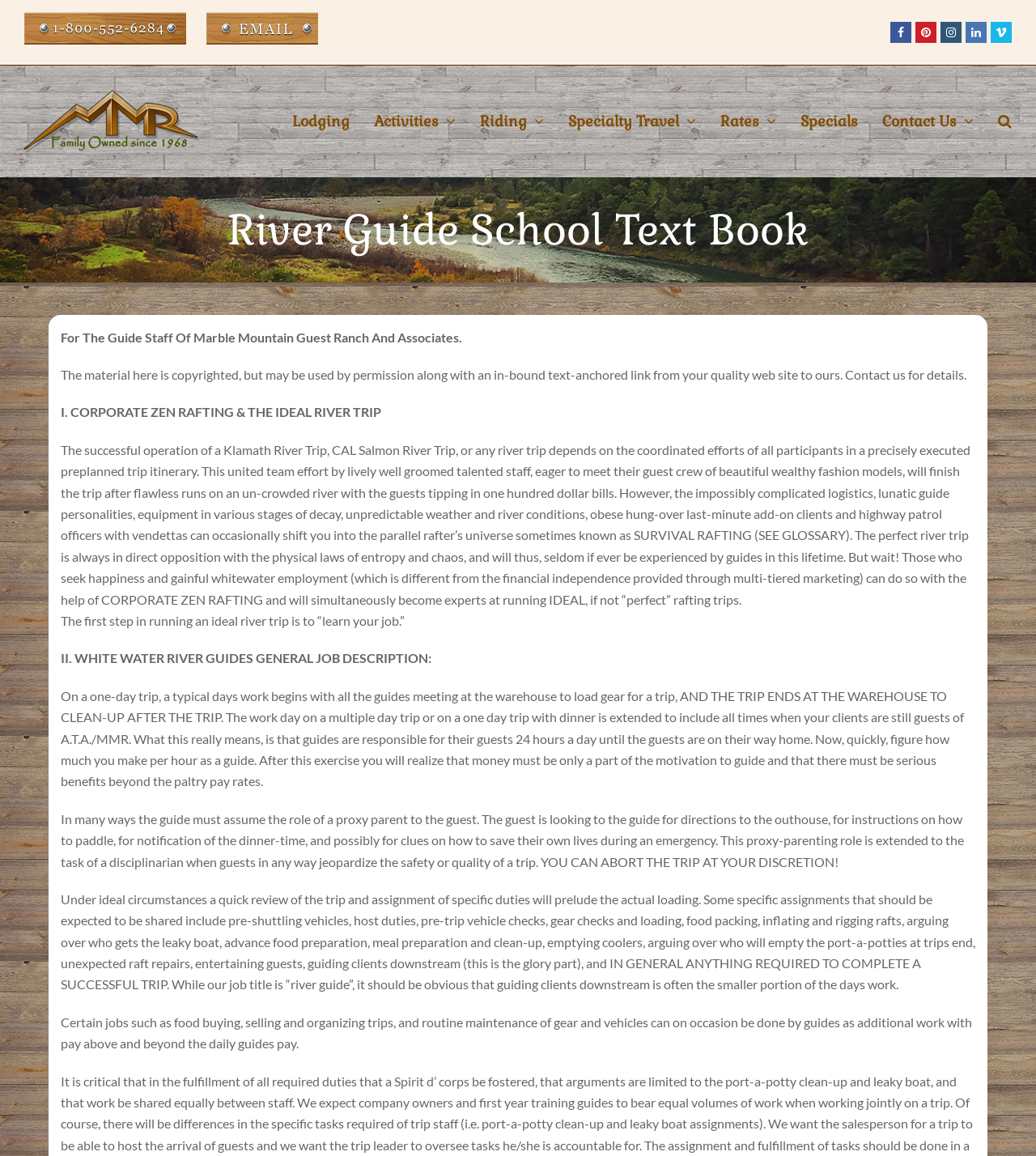Please mark the clickable region by giving the bounding box coordinates needed to complete this instruction: "Click the River Guide School Text Book link".

[0.141, 0.173, 0.859, 0.224]